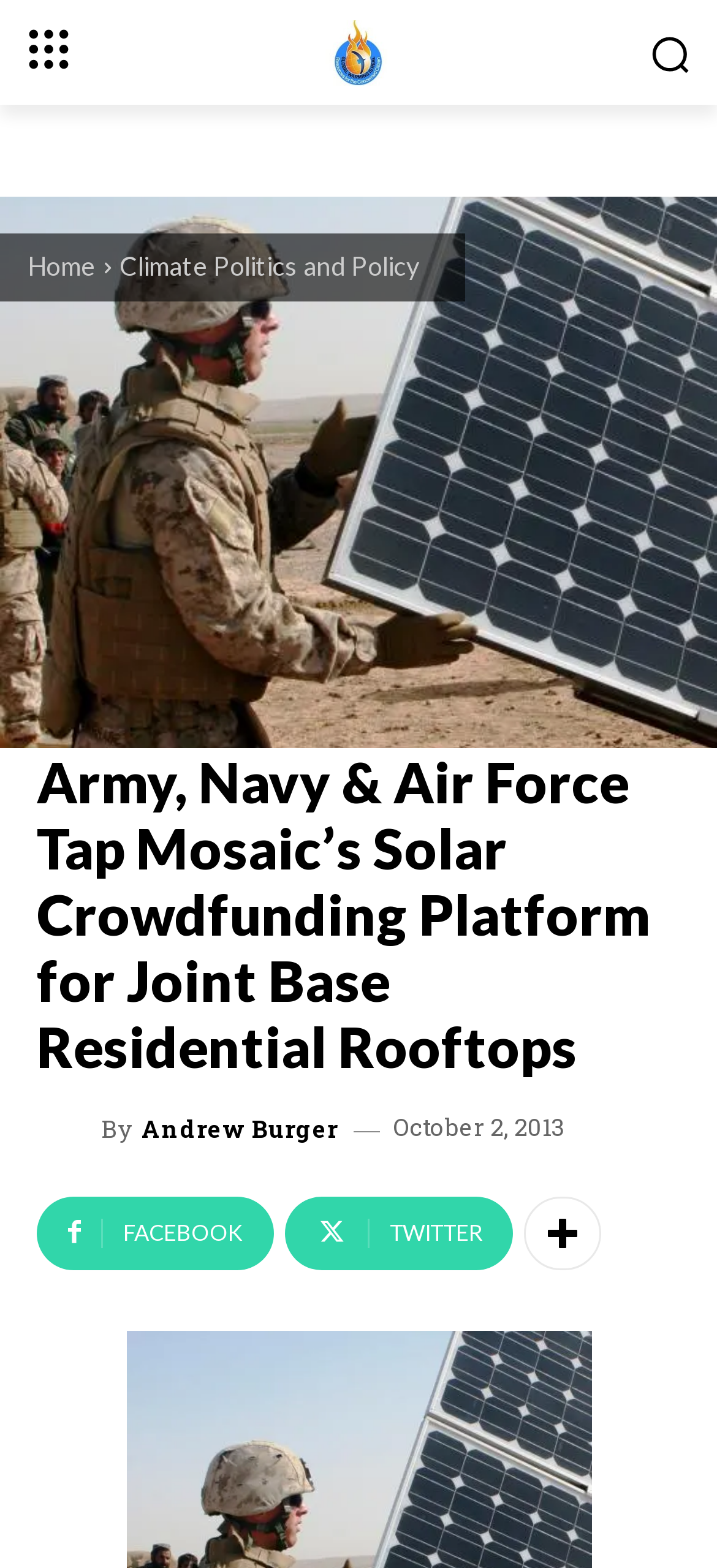Please specify the bounding box coordinates of the clickable region necessary for completing the following instruction: "Share on Facebook". The coordinates must consist of four float numbers between 0 and 1, i.e., [left, top, right, bottom].

[0.051, 0.763, 0.382, 0.81]